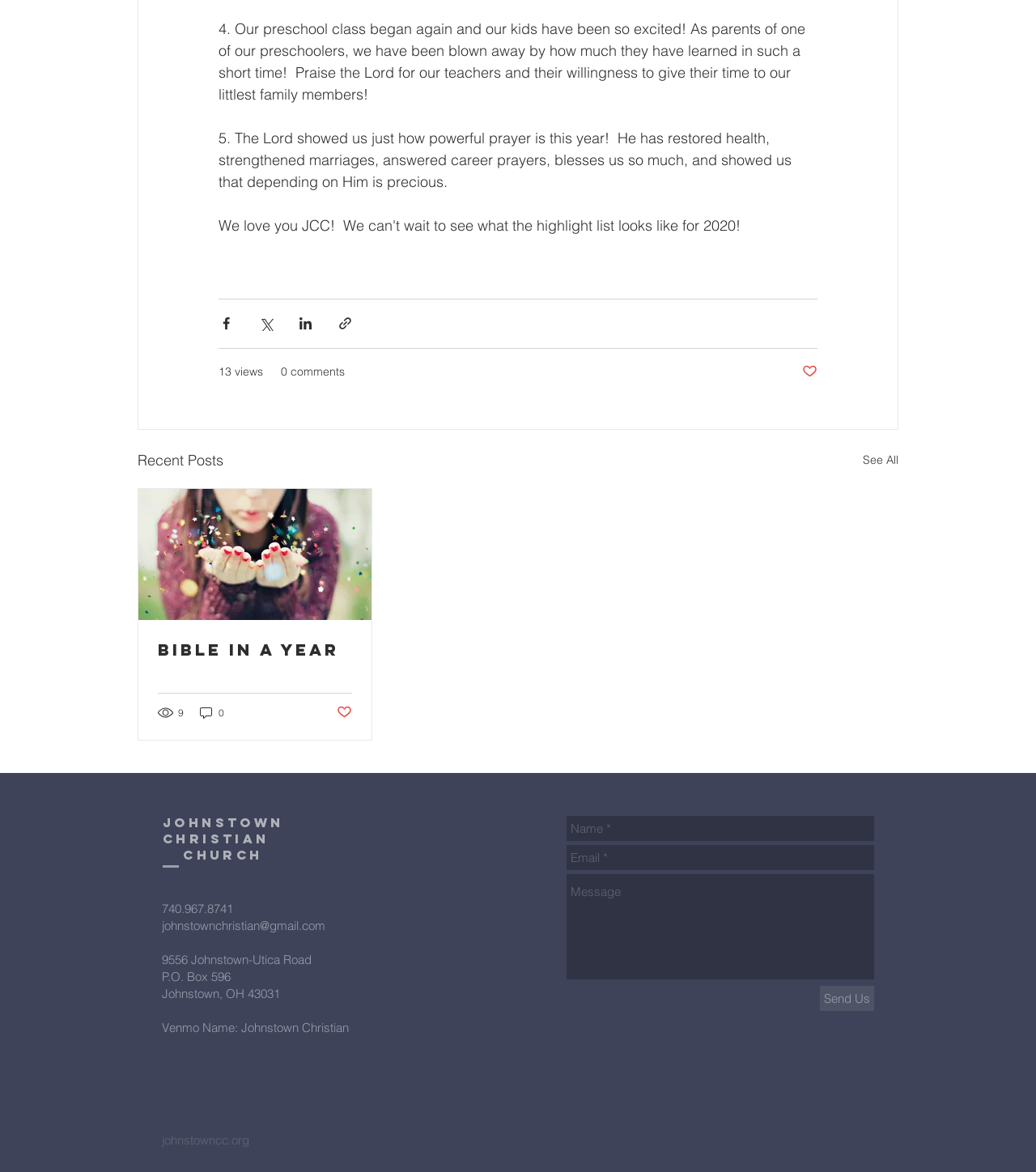Using the information shown in the image, answer the question with as much detail as possible: How many views does the first post have?

The number of views for the first post can be found below the post, where it is written as '13 views'.